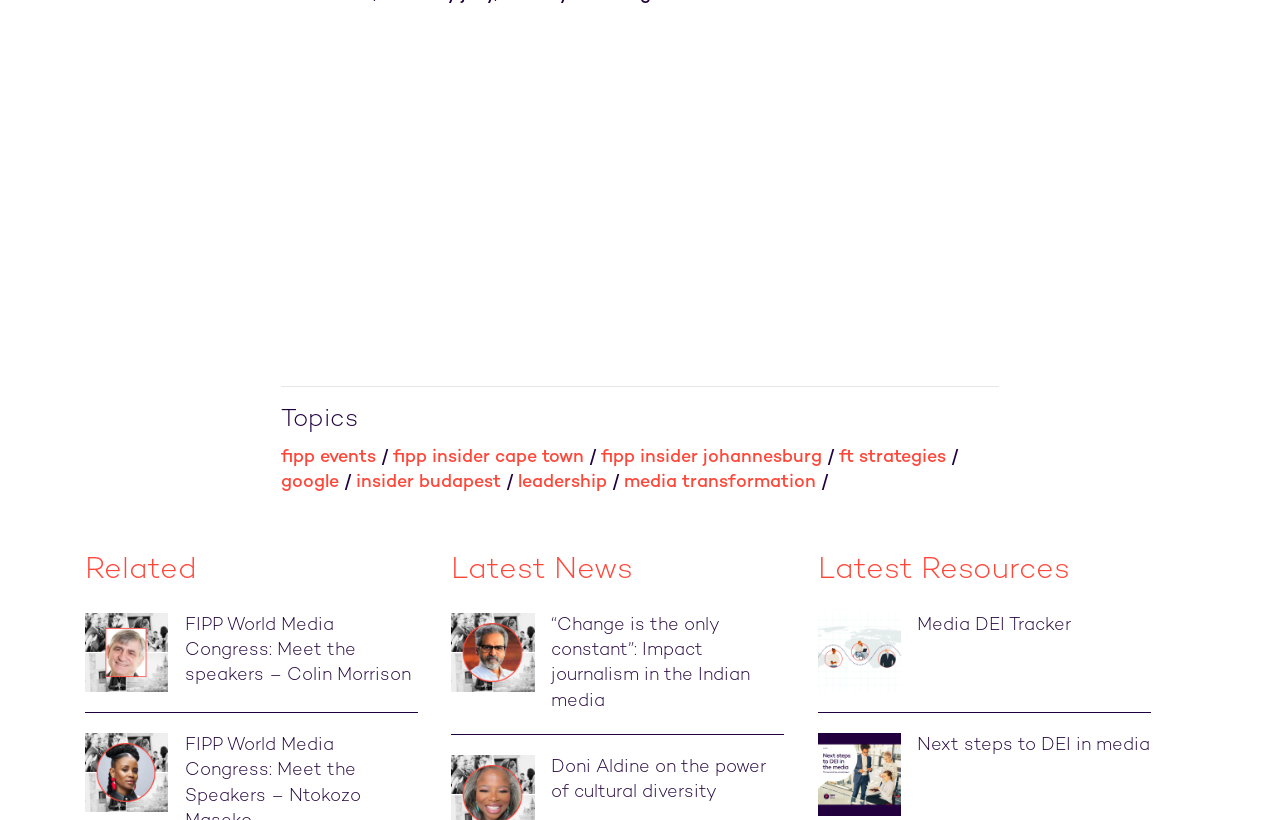Kindly provide the bounding box coordinates of the section you need to click on to fulfill the given instruction: "Click on 'fipp events'".

[0.22, 0.546, 0.294, 0.569]